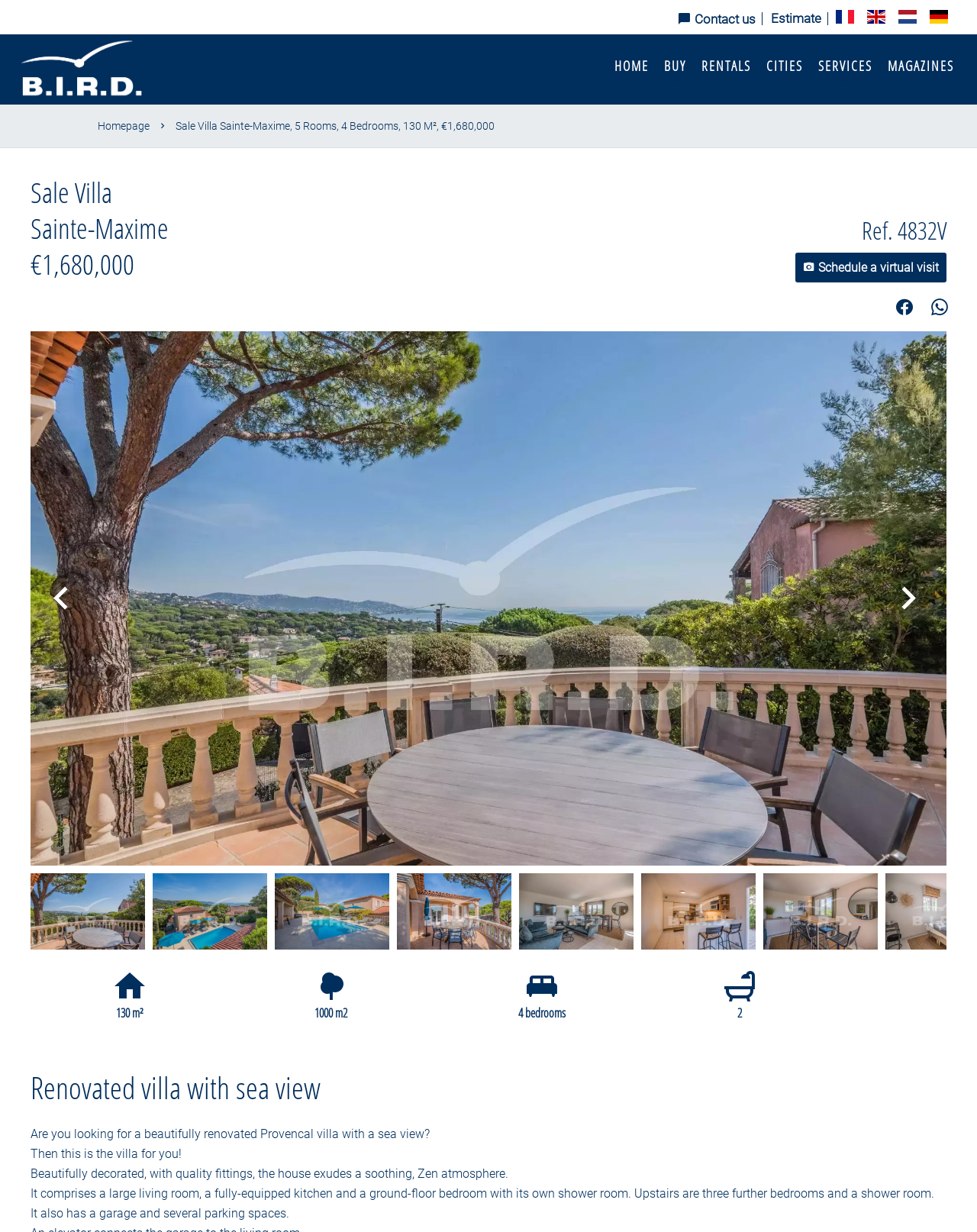Provide a brief response to the question below using a single word or phrase: 
What is the location of the villa?

Sainte-Maxime